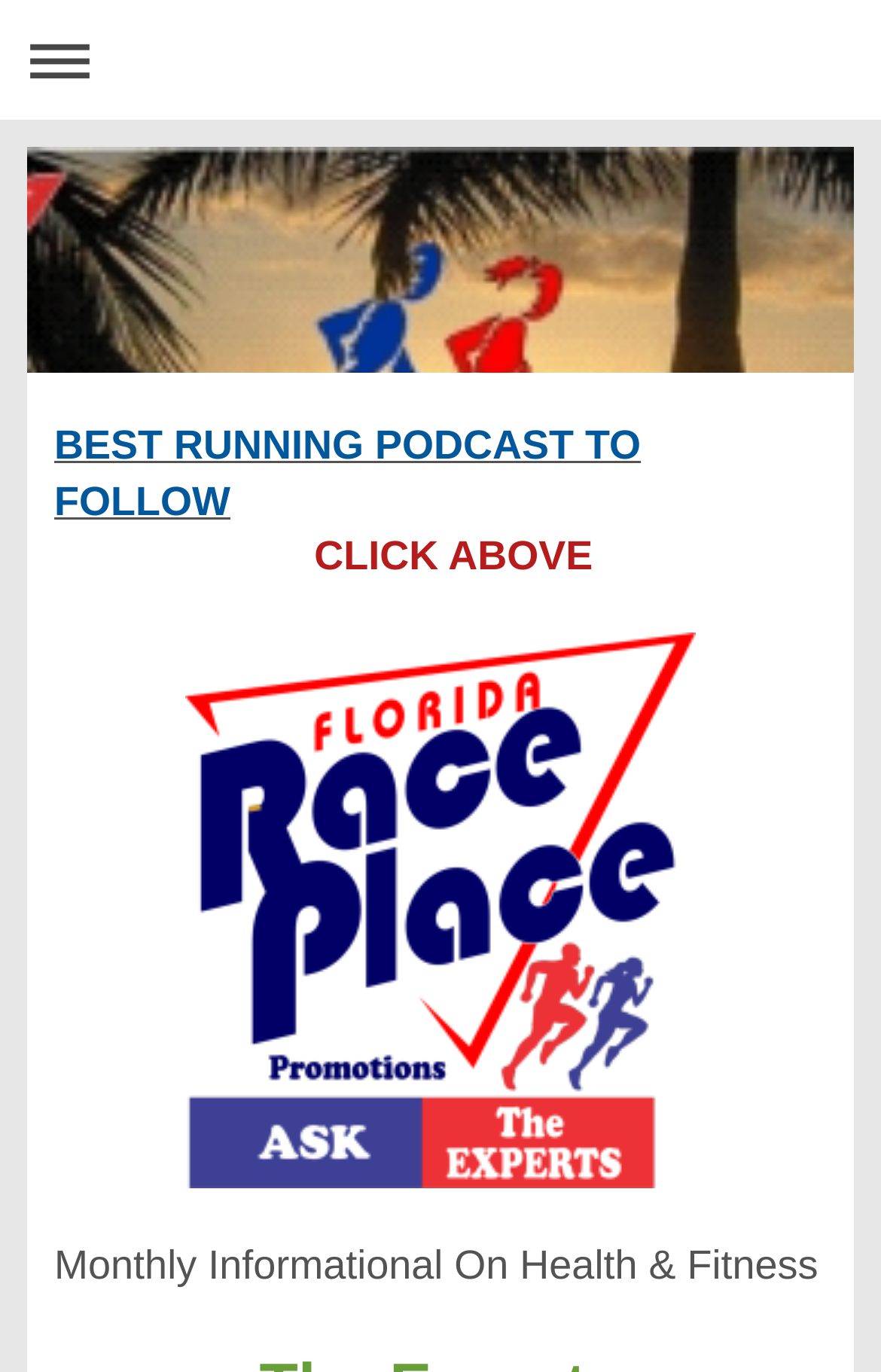Is there a call-to-action on the webpage?
Look at the image and answer with only one word or phrase.

Yes